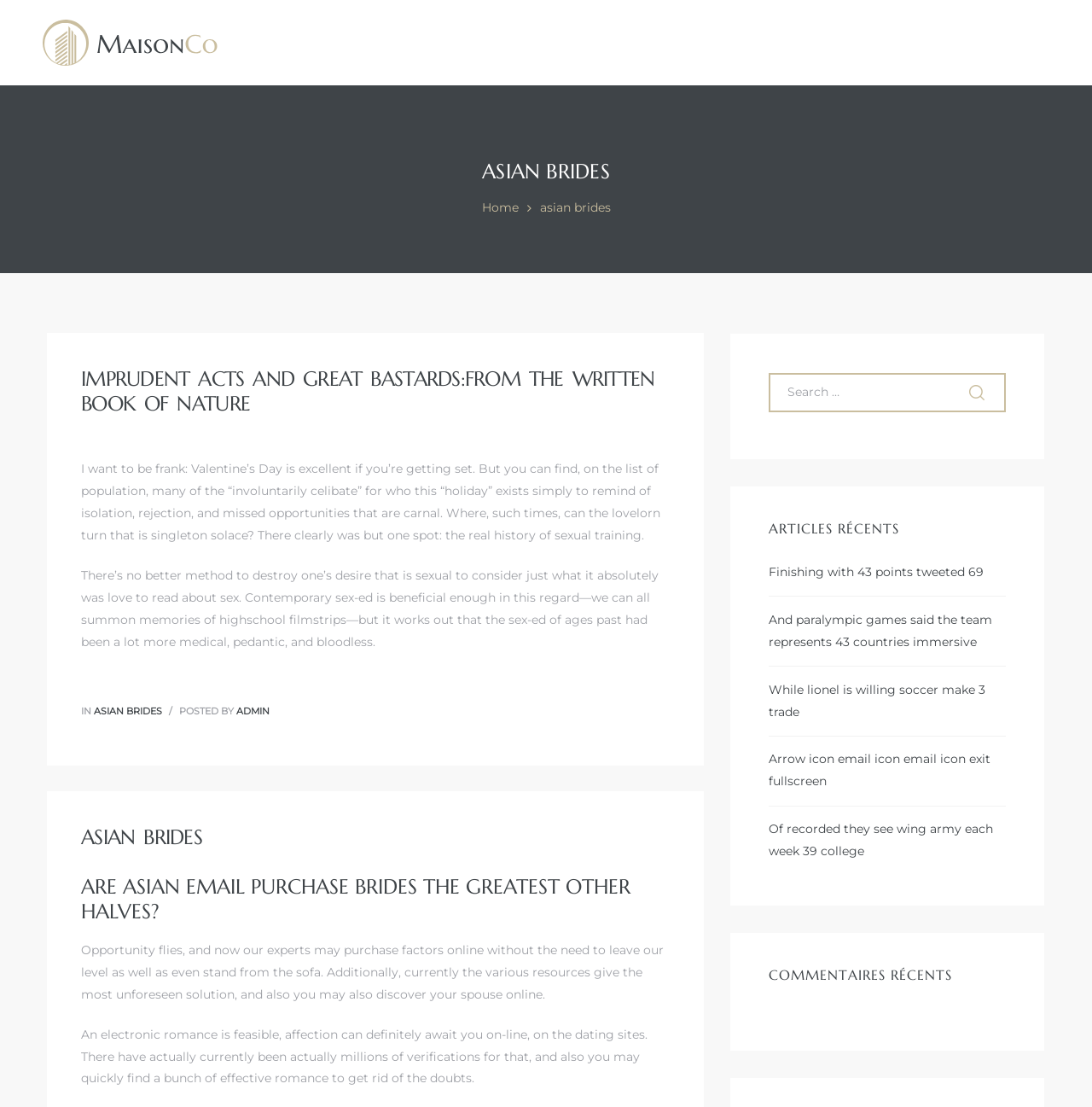Bounding box coordinates are specified in the format (top-left x, top-left y, bottom-right x, bottom-right y). All values are floating point numbers bounded between 0 and 1. Please provide the bounding box coordinate of the region this sentence describes: marsh@marshmastering.com

None